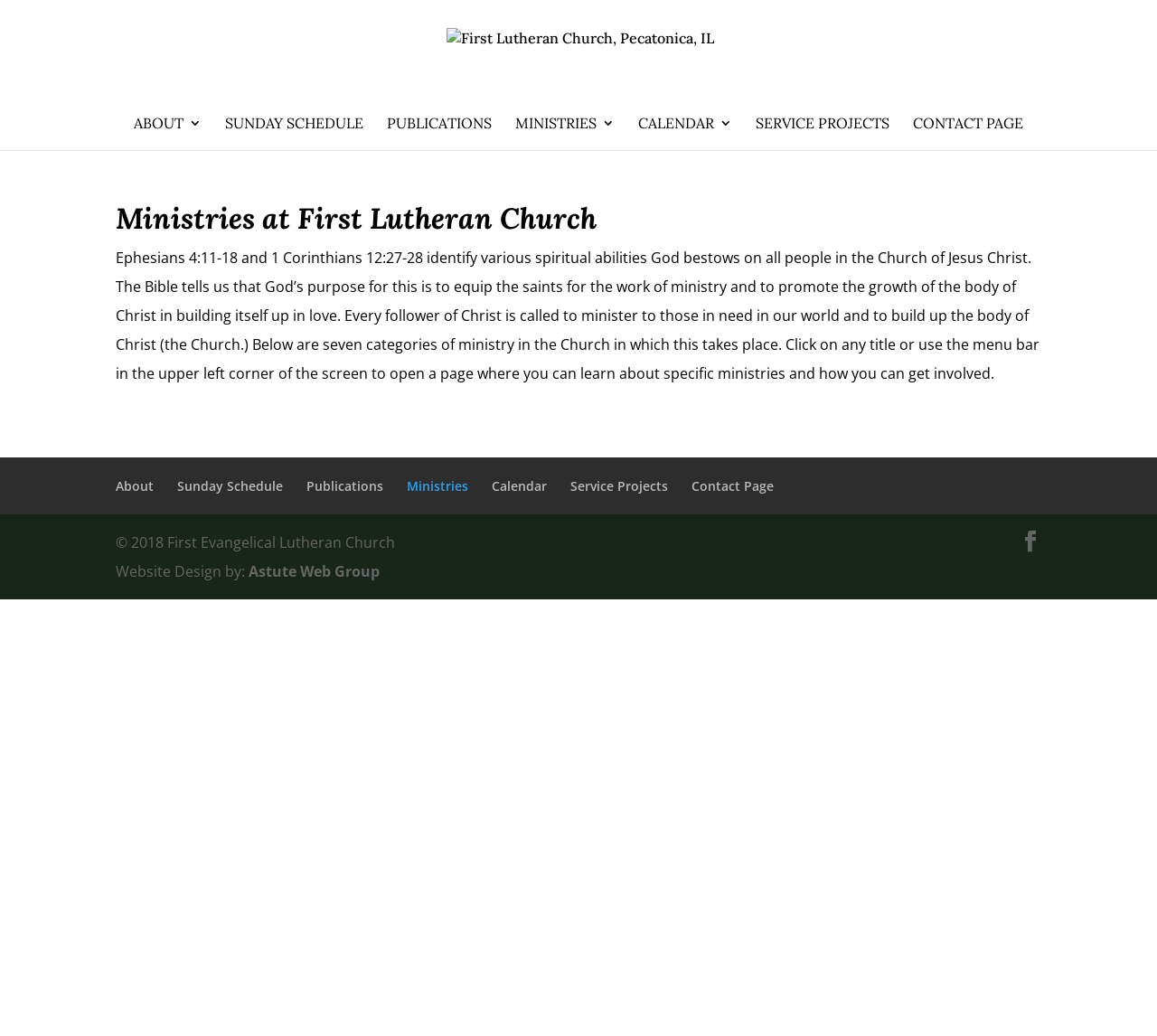Detail the various sections and features of the webpage.

The webpage is about the Ministries of First Lutheran Church, Pecatonica, IL. At the top, there is a logo of the church, accompanied by a link to the church's homepage. Below the logo, there are seven navigation links: ABOUT, SUNDAY SCHEDULE, PUBLICATIONS, MINISTRIES, CALENDAR, SERVICE PROJECTS, and CONTACT PAGE. These links are aligned horizontally and take up the majority of the top section of the page.

The main content of the page is an article that describes the ministries of the church. The article is headed by a title "Ministries at First Lutheran Church" and is followed by a paragraph that explains the biblical basis for ministry and the purpose of the church's ministries. The paragraph also invites readers to learn more about specific ministries and how to get involved.

Below the article, there is a section that repeats the navigation links, this time in a vertical alignment. At the bottom of the page, there is a copyright notice and a credit for the website design. There is also a small icon and a link to the website designer, Astute Web Group.